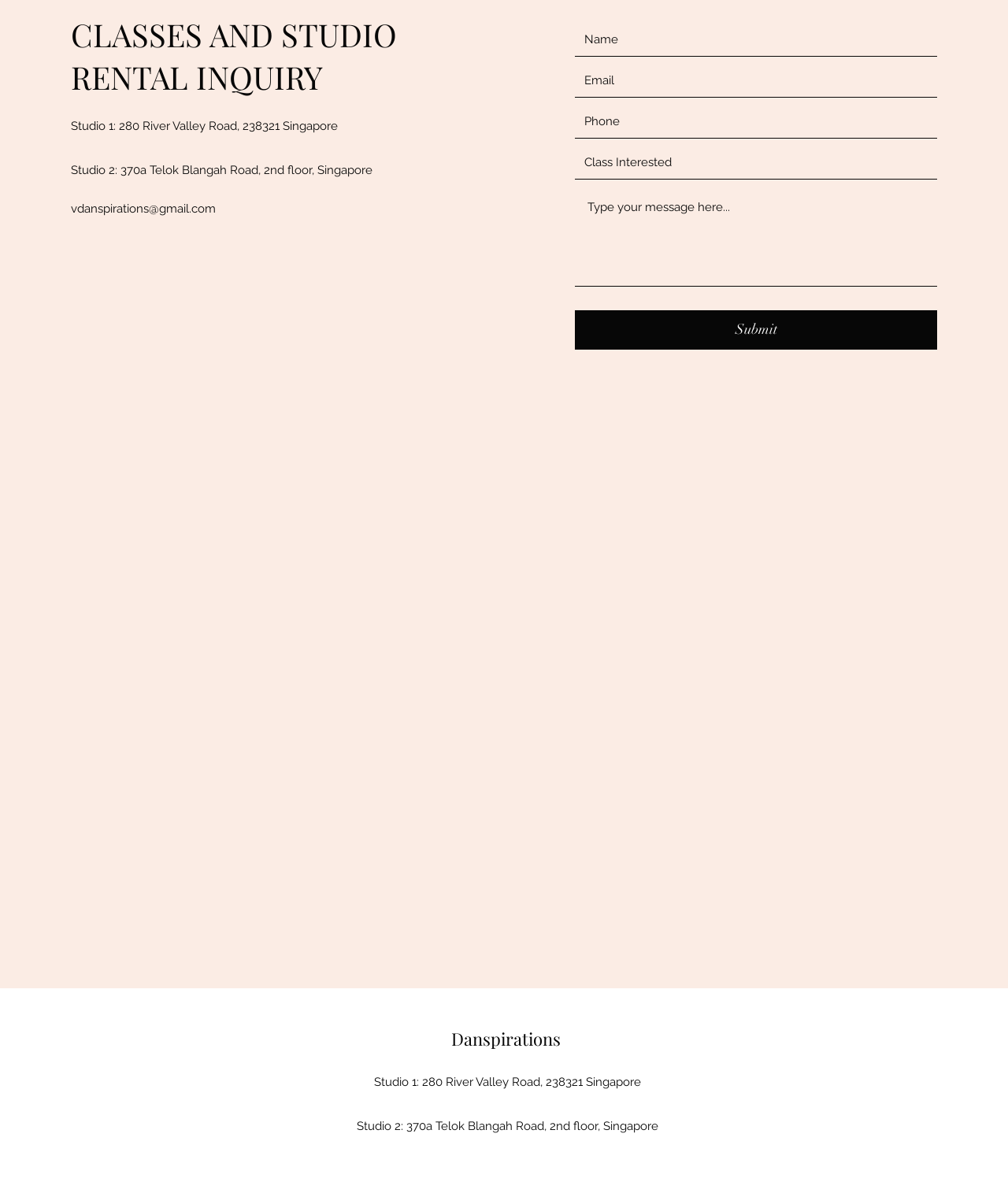Identify the bounding box for the UI element that is described as follows: "vdanspirations@gmail.com".

[0.07, 0.169, 0.214, 0.181]